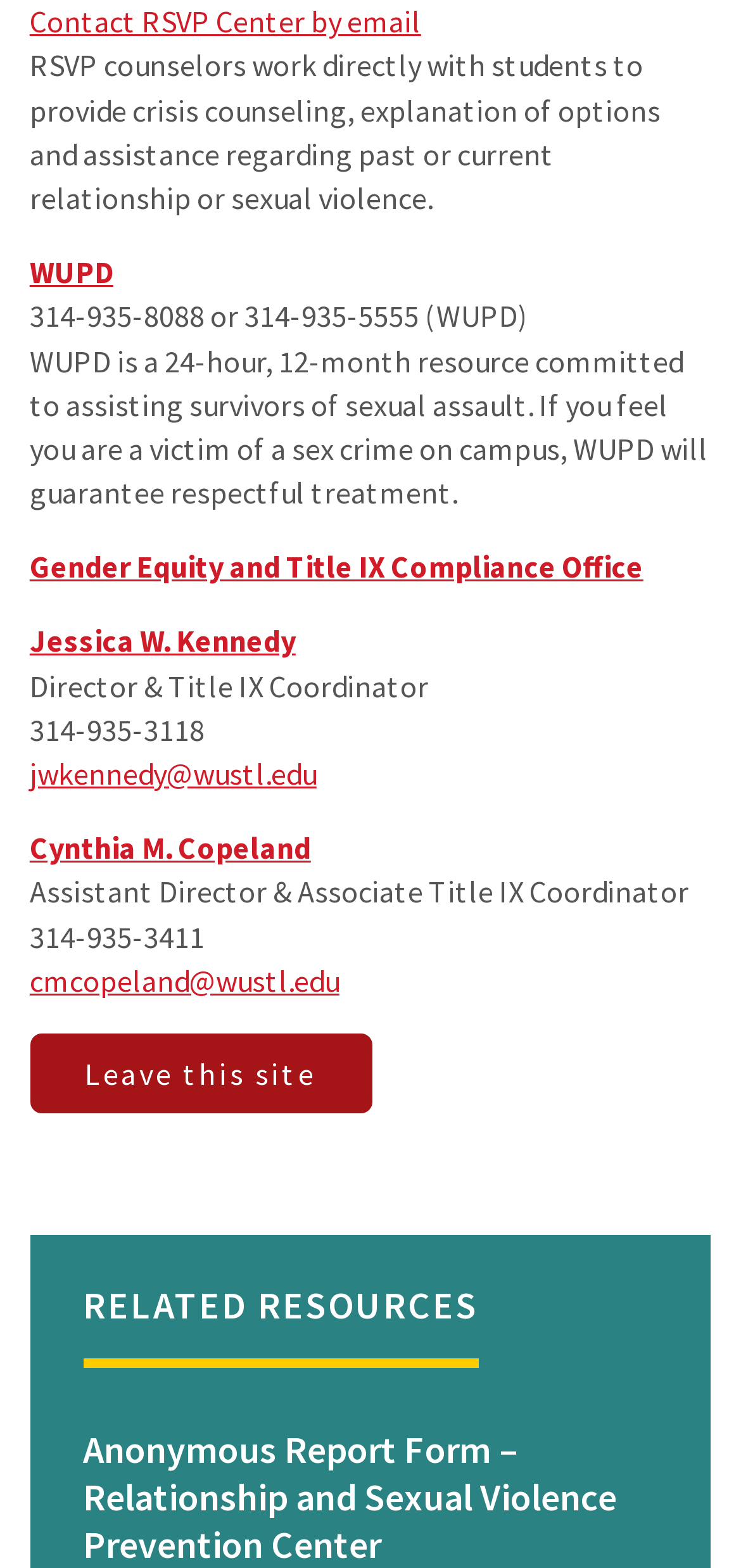Find the bounding box coordinates of the element I should click to carry out the following instruction: "Email Jessica W. Kennedy".

[0.04, 0.481, 0.427, 0.505]